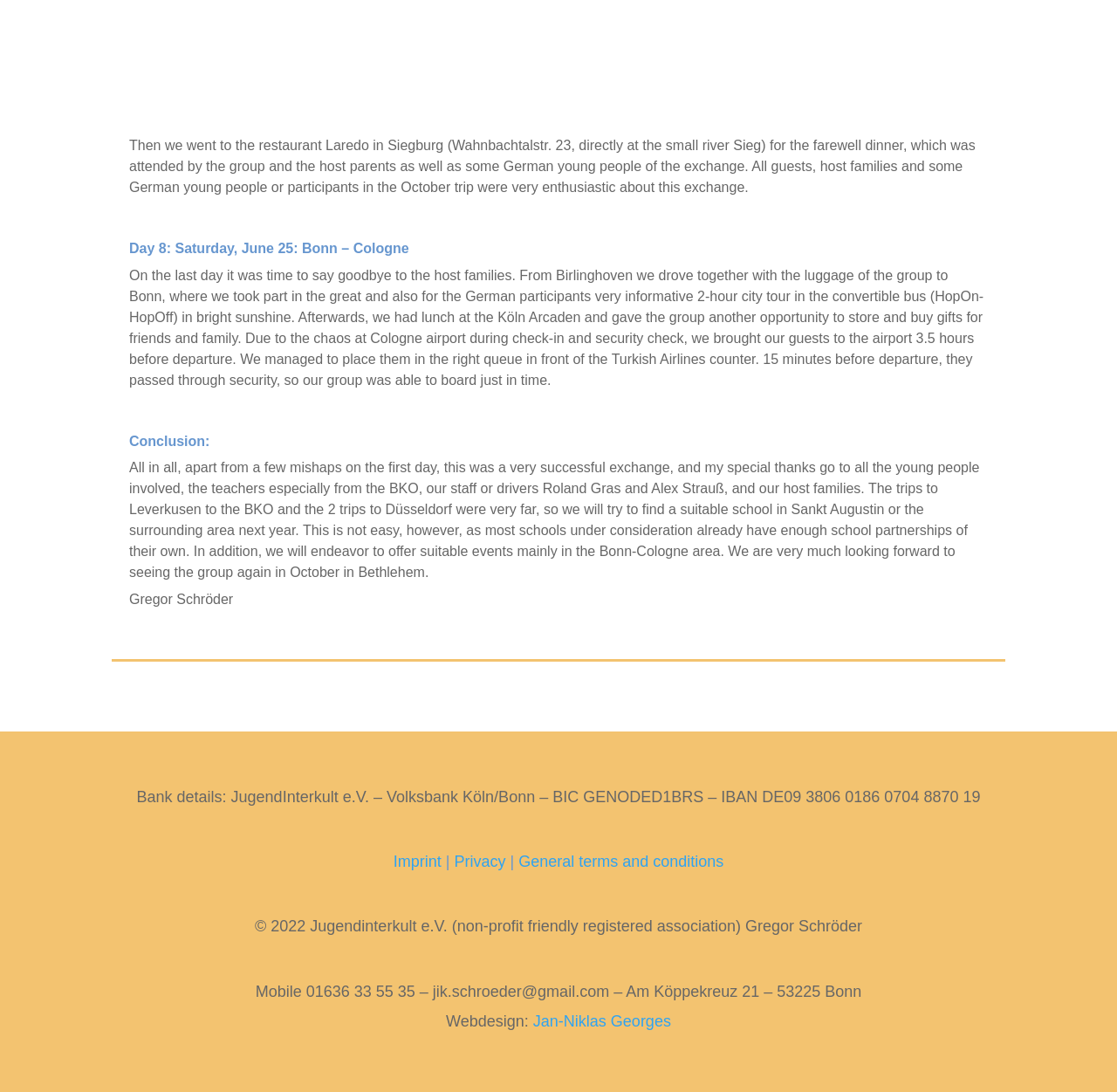Refer to the element description Jan-Niklas Georges and identify the corresponding bounding box in the screenshot. Format the coordinates as (top-left x, top-left y, bottom-right x, bottom-right y) with values in the range of 0 to 1.

[0.477, 0.927, 0.601, 0.943]